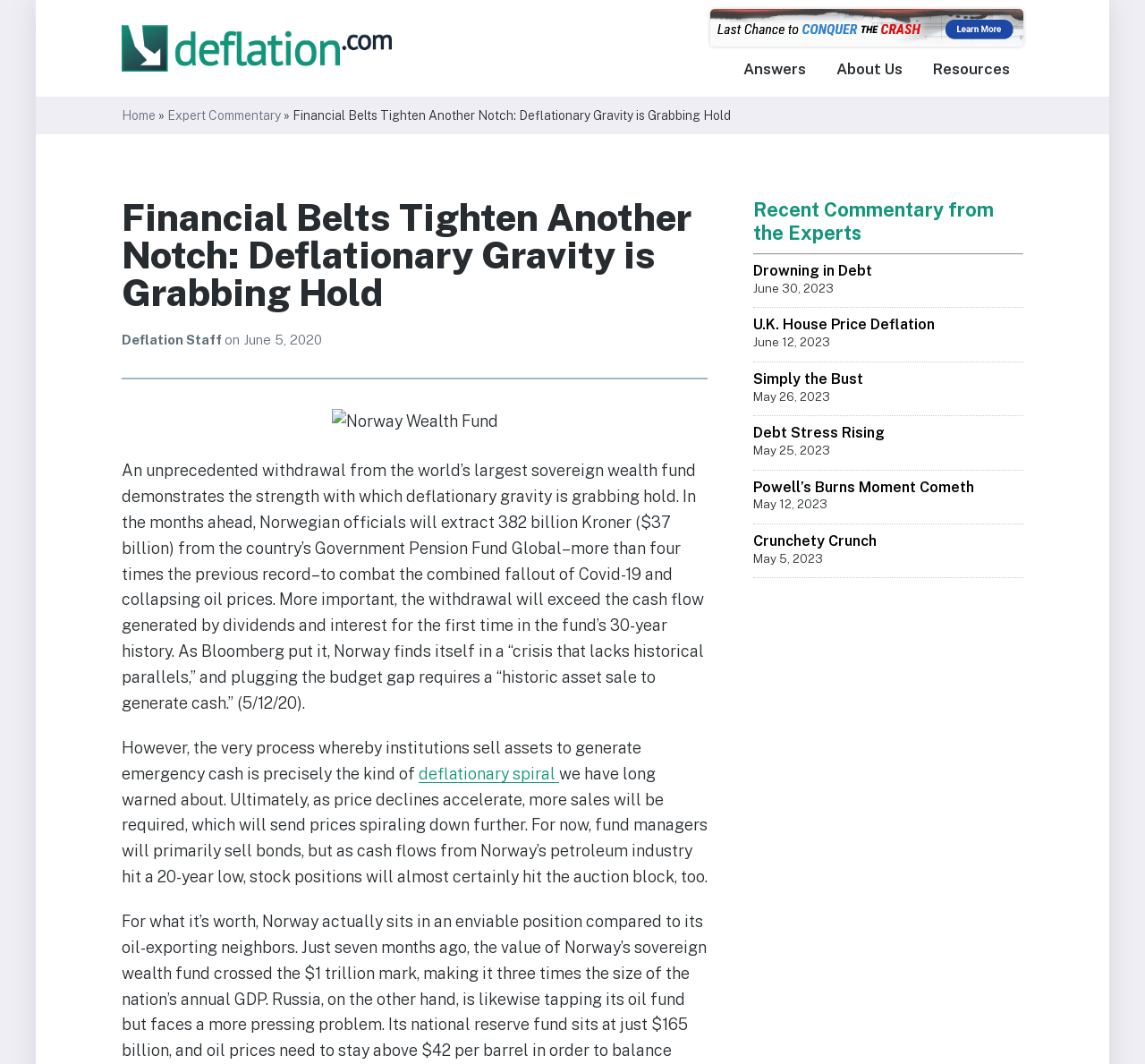Please locate the bounding box coordinates of the element that needs to be clicked to achieve the following instruction: "Click on 'Deflation' to navigate to the homepage". The coordinates should be four float numbers between 0 and 1, i.e., [left, top, right, bottom].

[0.106, 0.0, 0.342, 0.091]